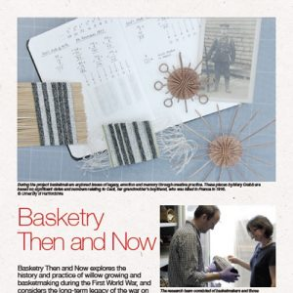What is the researcher handling?
Your answer should be a single word or phrase derived from the screenshot.

Archival materials